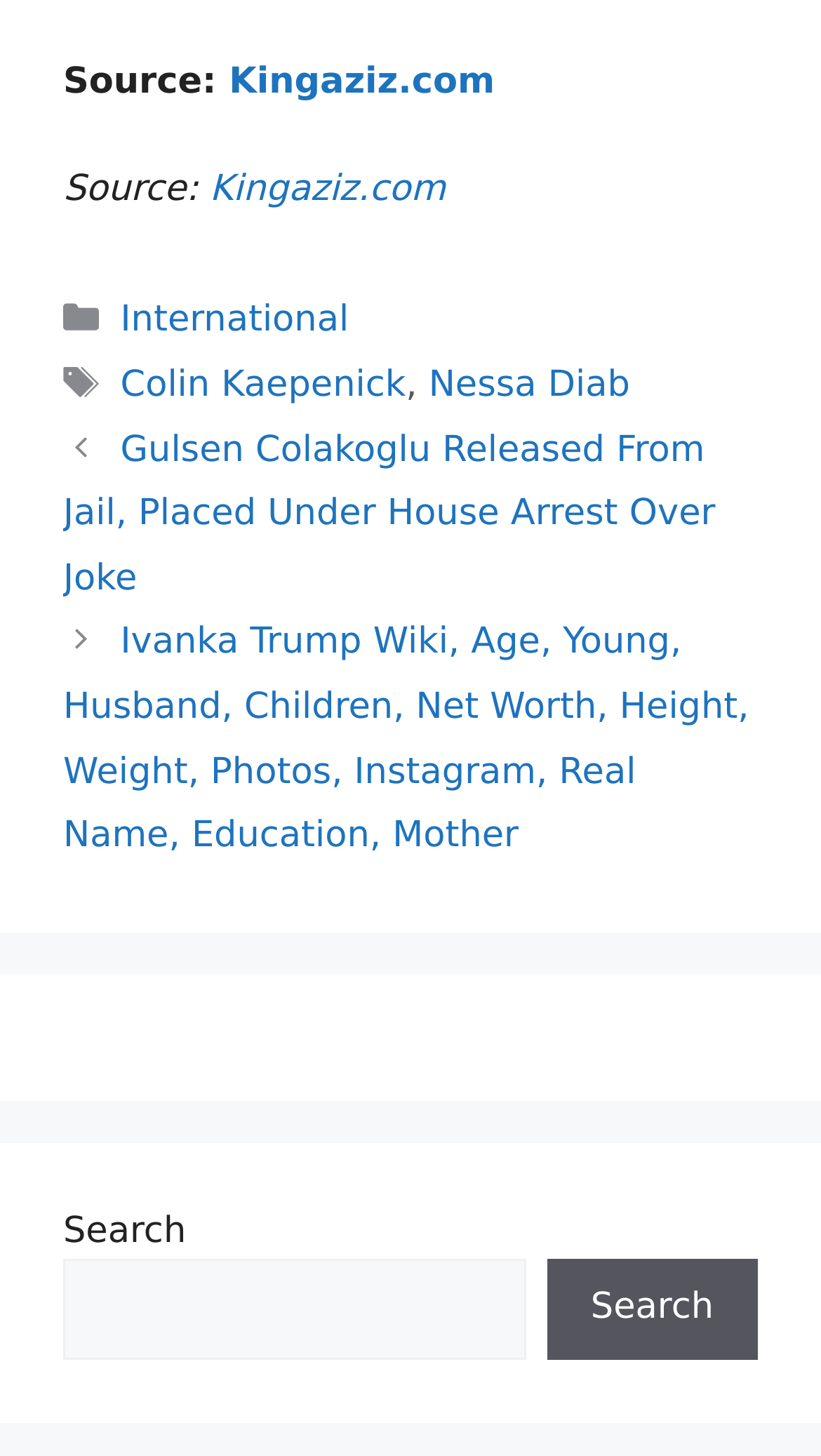Please identify the bounding box coordinates of the clickable region that I should interact with to perform the following instruction: "Browse posts". The coordinates should be expressed as four float numbers between 0 and 1, i.e., [left, top, right, bottom].

[0.077, 0.287, 0.923, 0.597]